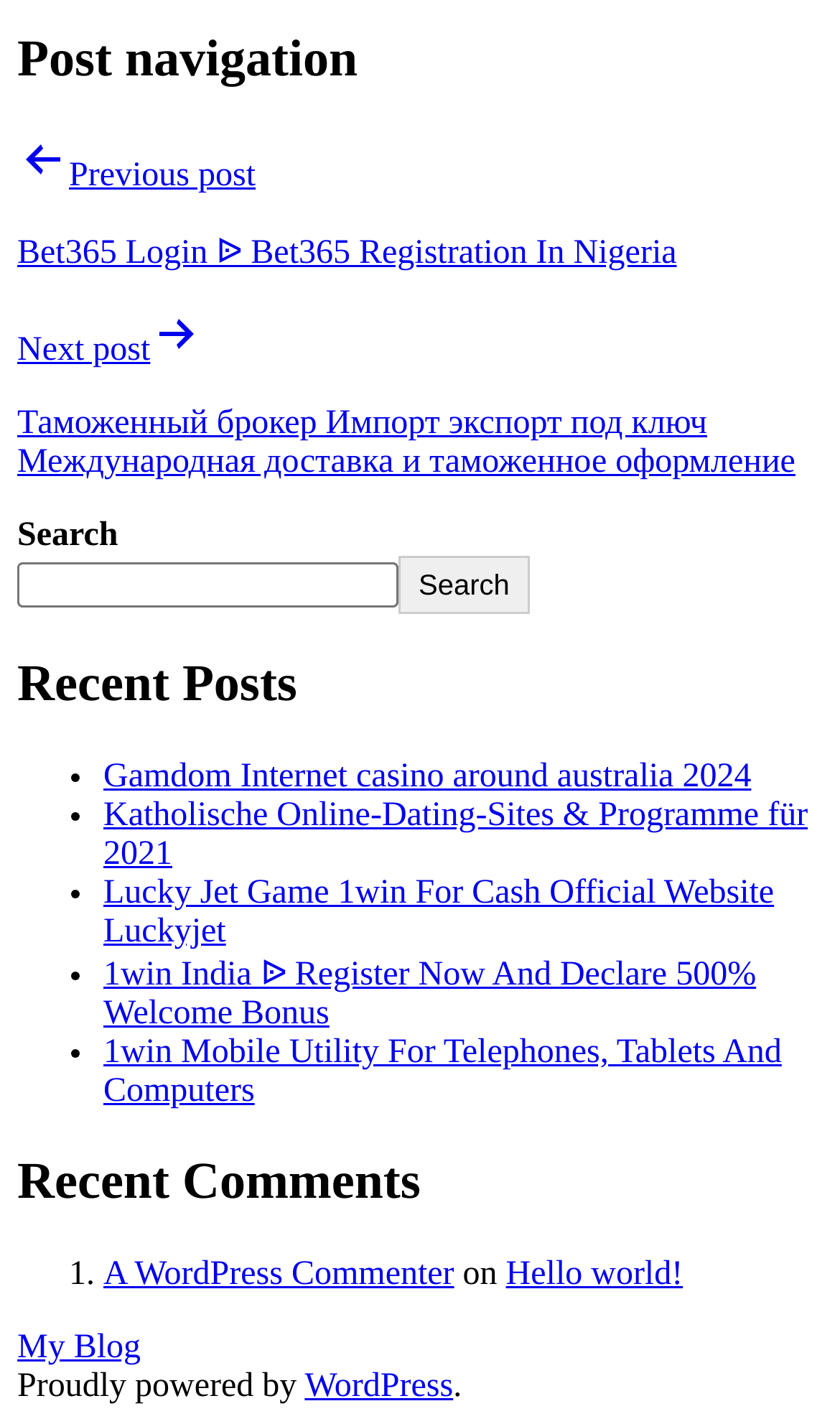Please answer the following question using a single word or phrase: 
What type of information is displayed in the 'Recent Comments' section?

Comments with usernames and post titles